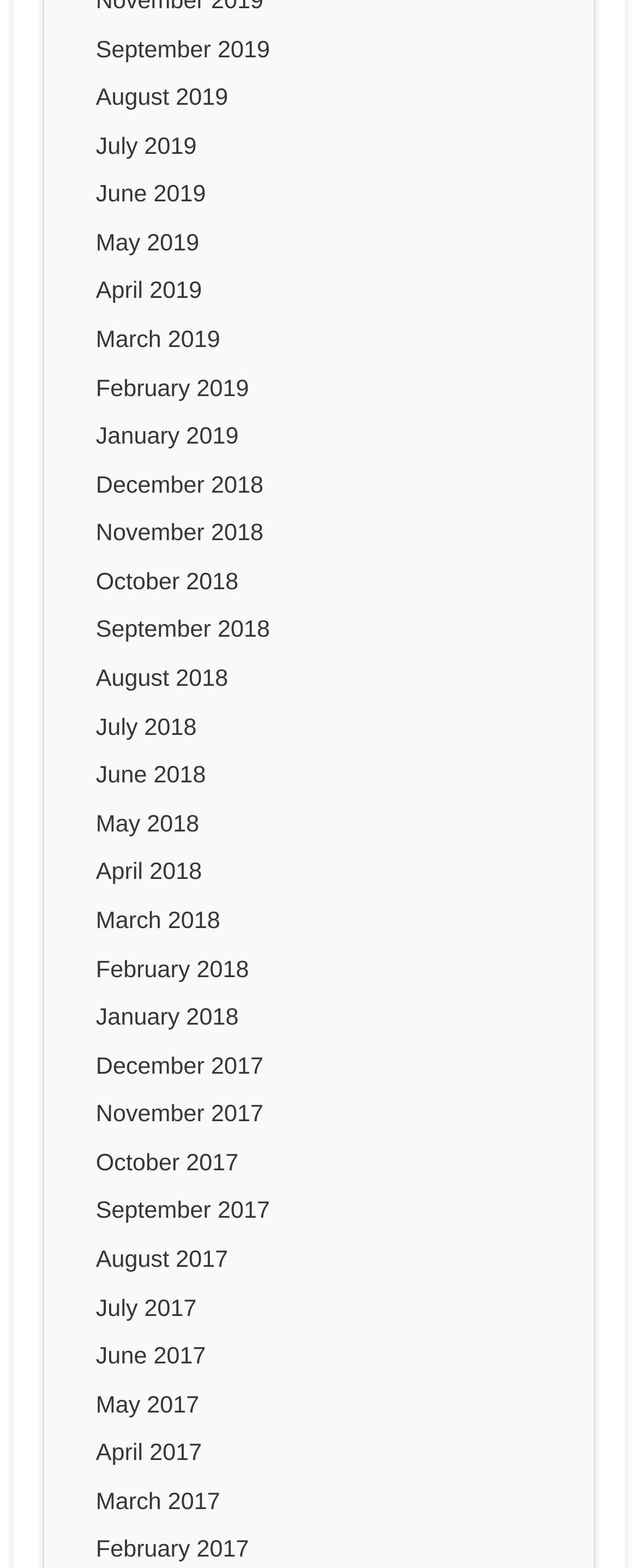Answer in one word or a short phrase: 
How many links are listed in total?

36